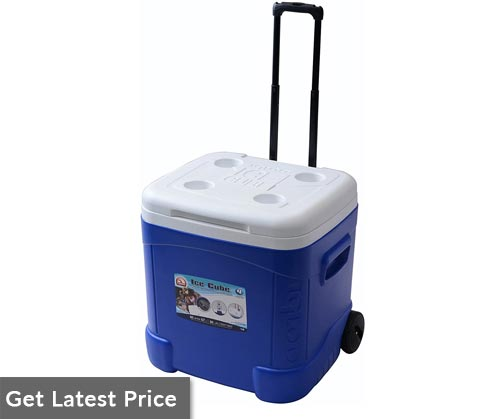Please provide a brief answer to the question using only one word or phrase: 
What is the maximum capacity of the cooler in quarts?

40 quarts